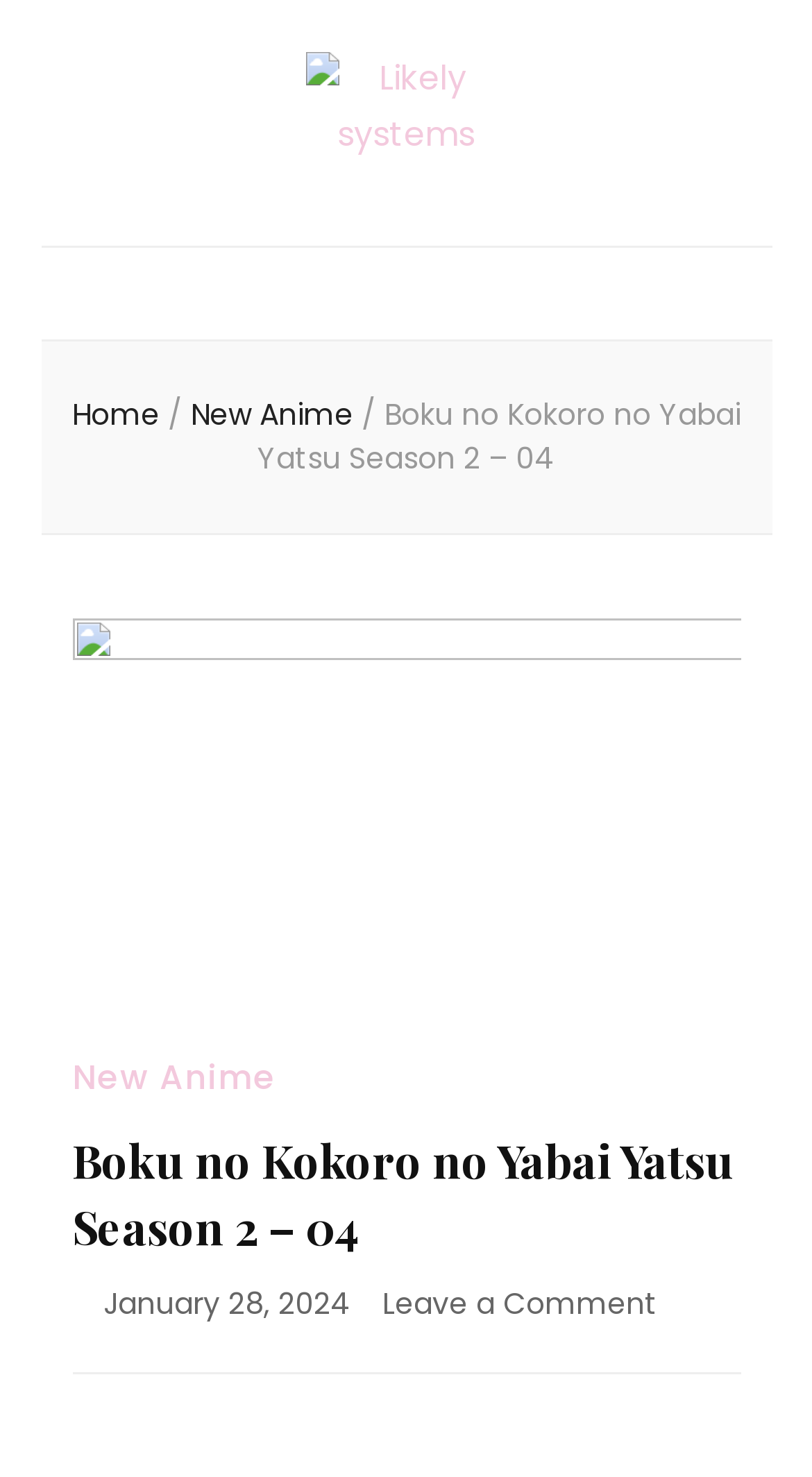Give a one-word or short-phrase answer to the following question: 
What is the date of the anime episode?

January 28, 2024